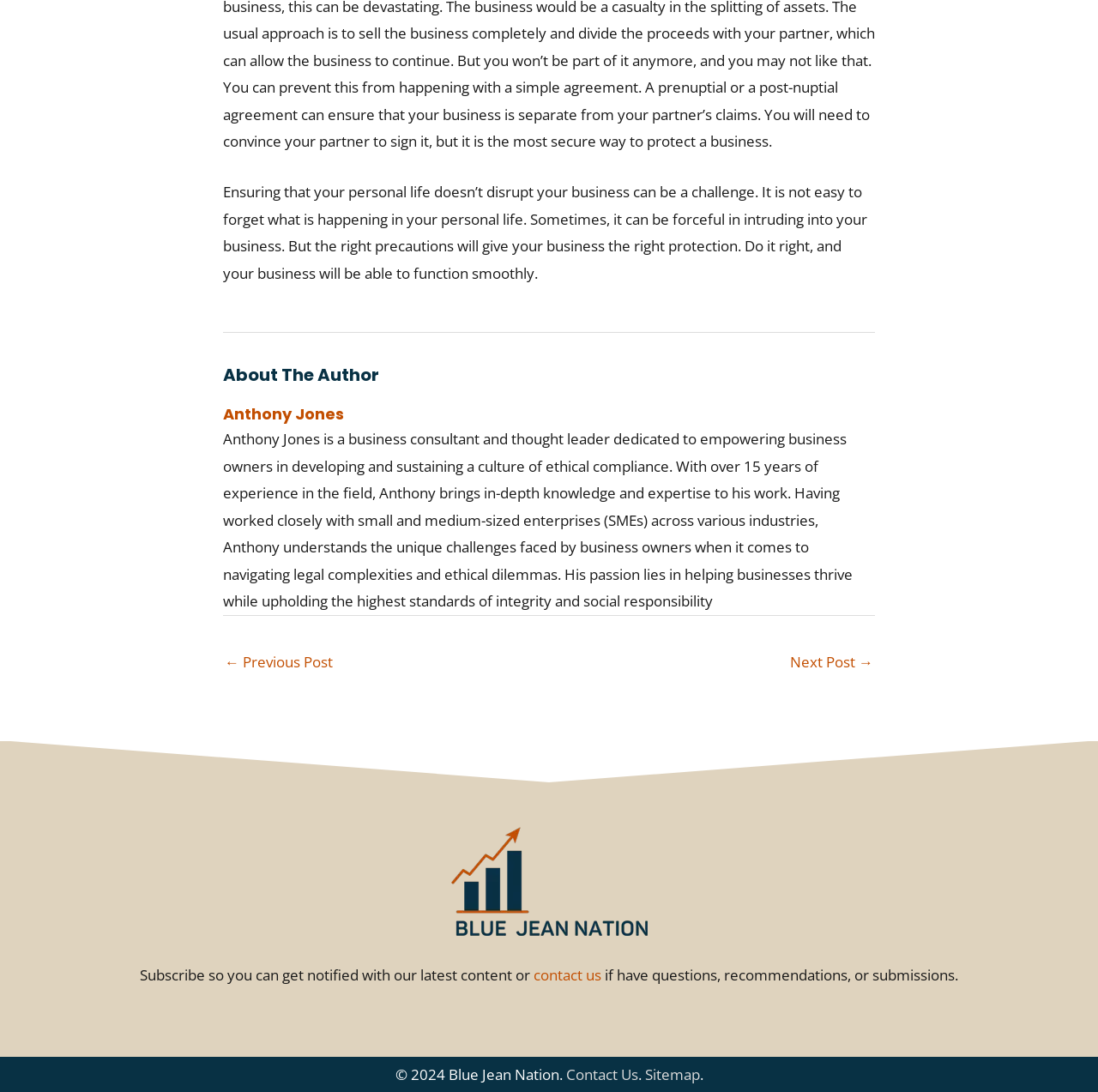Identify the bounding box coordinates of the HTML element based on this description: "alt="blue jean nation logo"".

[0.411, 0.757, 0.589, 0.857]